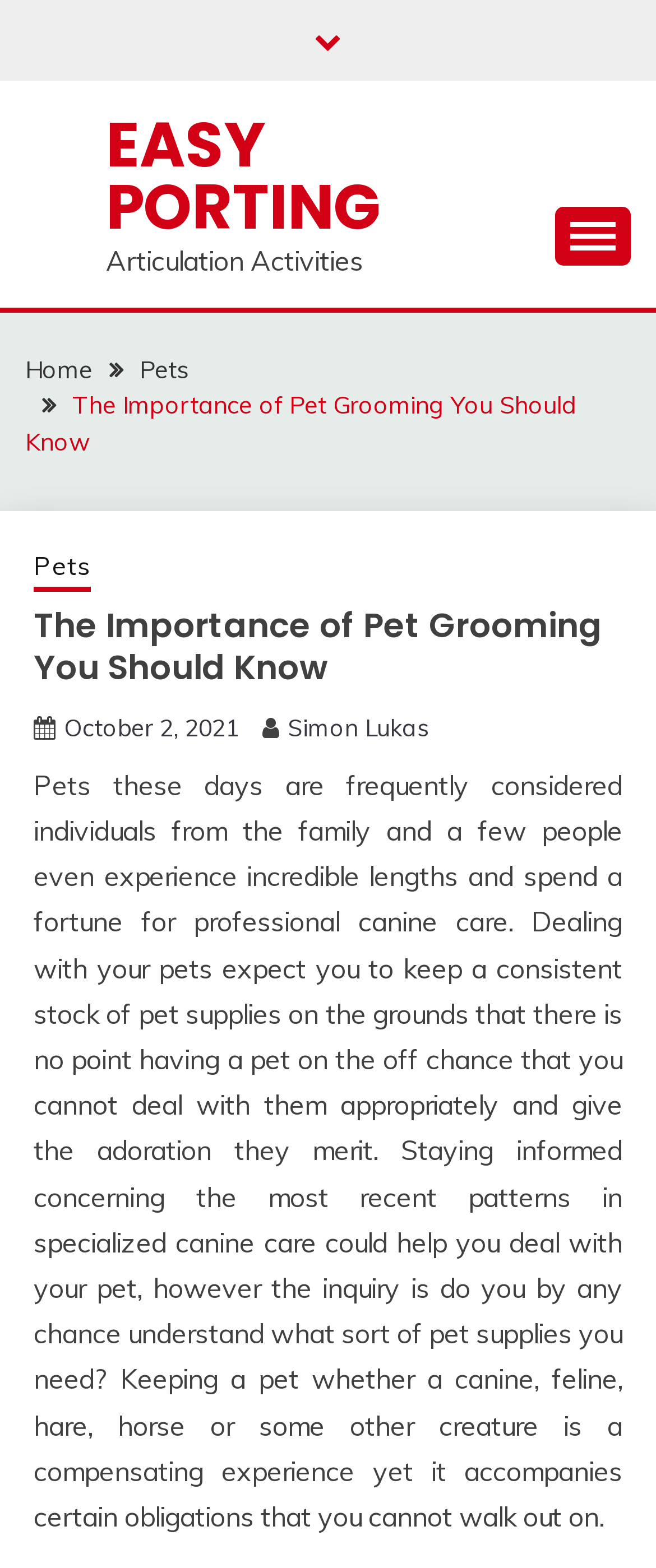Please locate and generate the primary heading on this webpage.

The Importance of Pet Grooming You Should Know